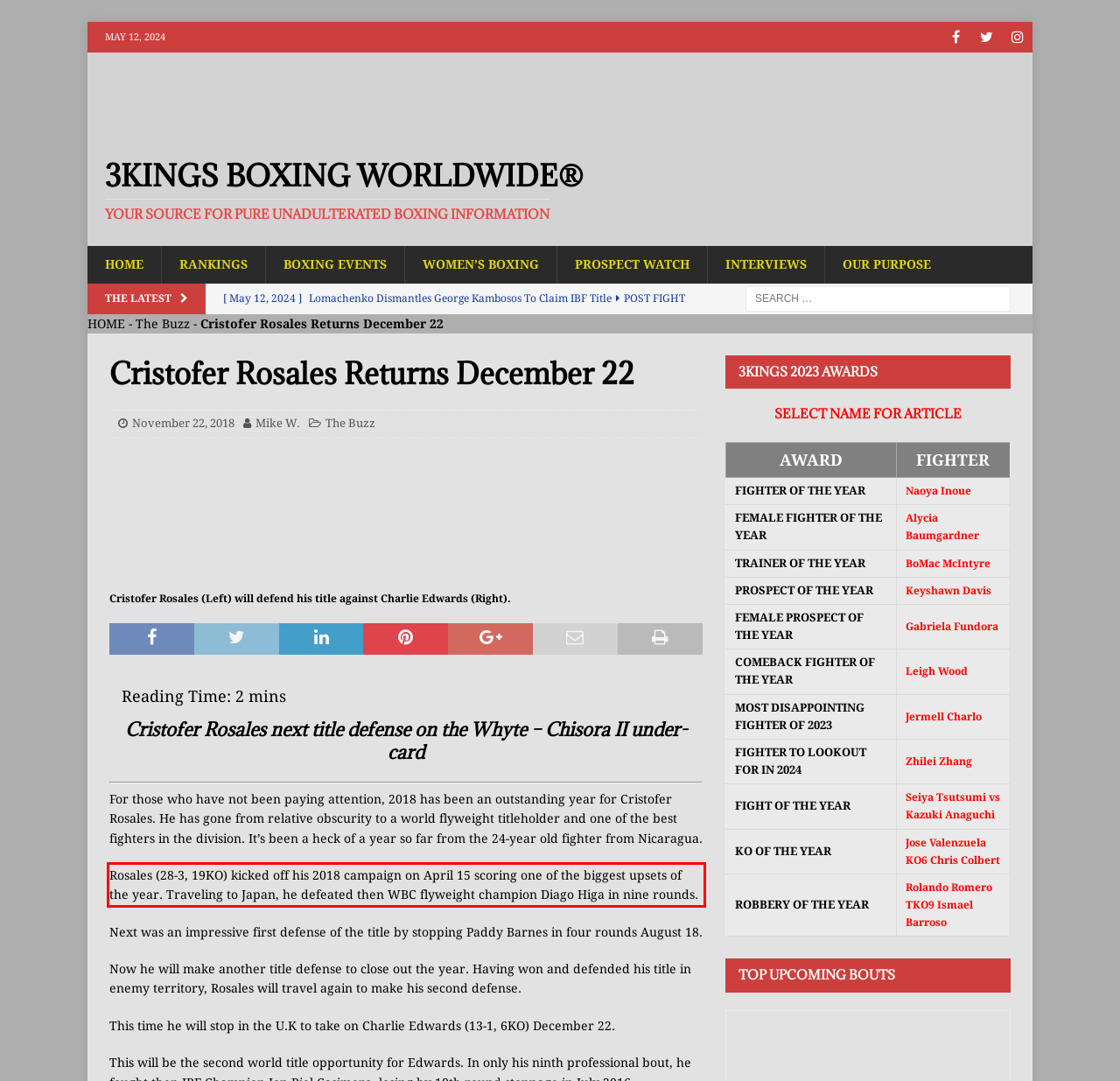In the screenshot of the webpage, find the red bounding box and perform OCR to obtain the text content restricted within this red bounding box.

Rosales (28-3, 19KO) kicked off his 2018 campaign on April 15 scoring one of the biggest upsets of the year. Traveling to Japan, he defeated then WBC flyweight champion Diago Higa in nine rounds.